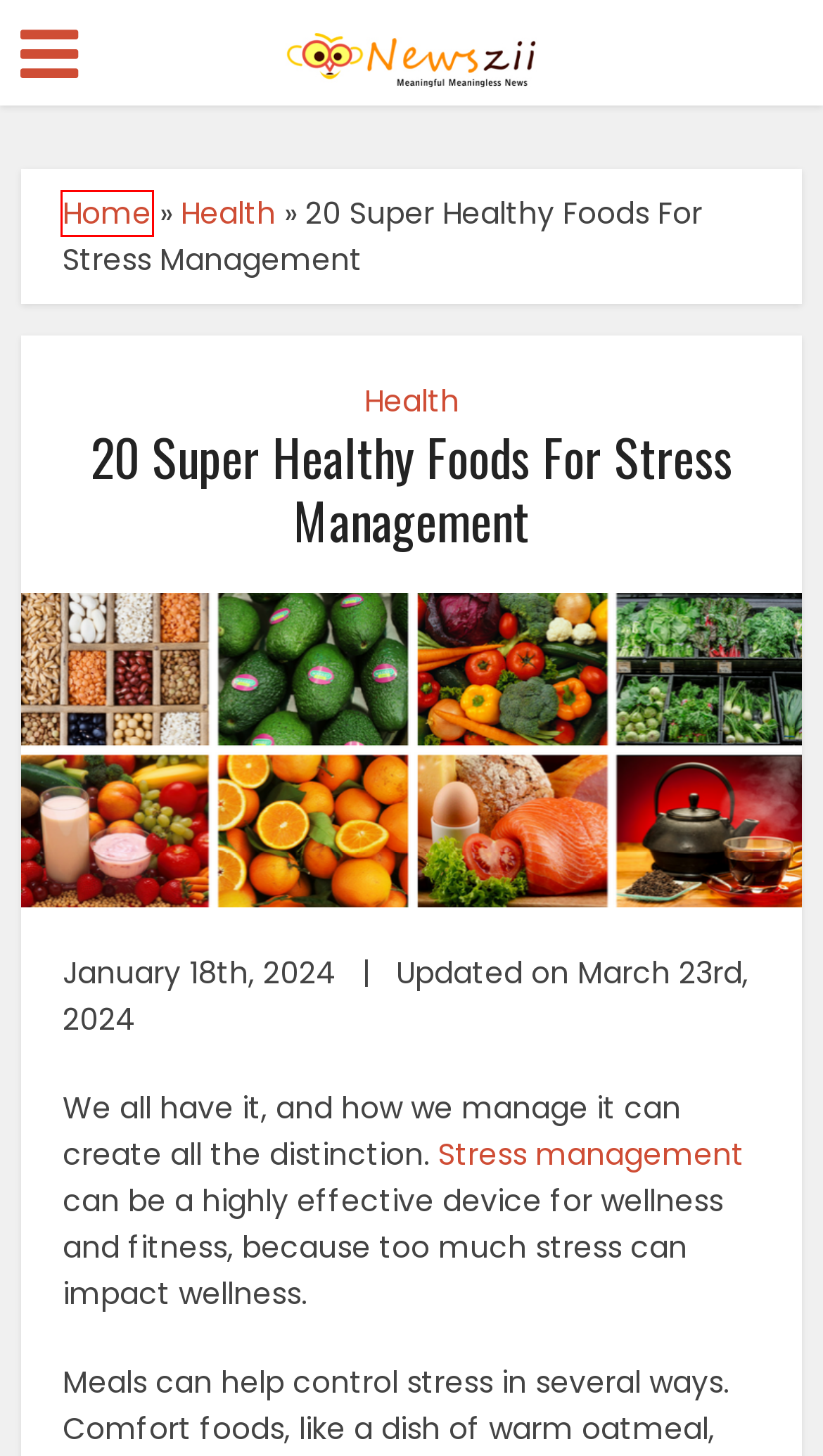You have a screenshot of a webpage, and a red bounding box highlights an element. Select the webpage description that best fits the new page after clicking the element within the bounding box. Options are:
A. Health Archives | Newszii.com
B. How To Choose The Best Organic Baby Food?
C. Direct Flights From Delhi To Bhubaneswar: A Traveller’s Guide
D. The Art Of Maintaining A Beautiful Smile: Tips And Tricks
E. 15 Smart Tips For Successfully Managing Stress
F. Newszii.com | Trending Technology, Viral Stories And Videos
G. RuneScape: A Beginner's Guide To Conquering Gielinor
H. Security Researcher Exposes Widespread Vulnerabilities In Cox Infrastructure

F